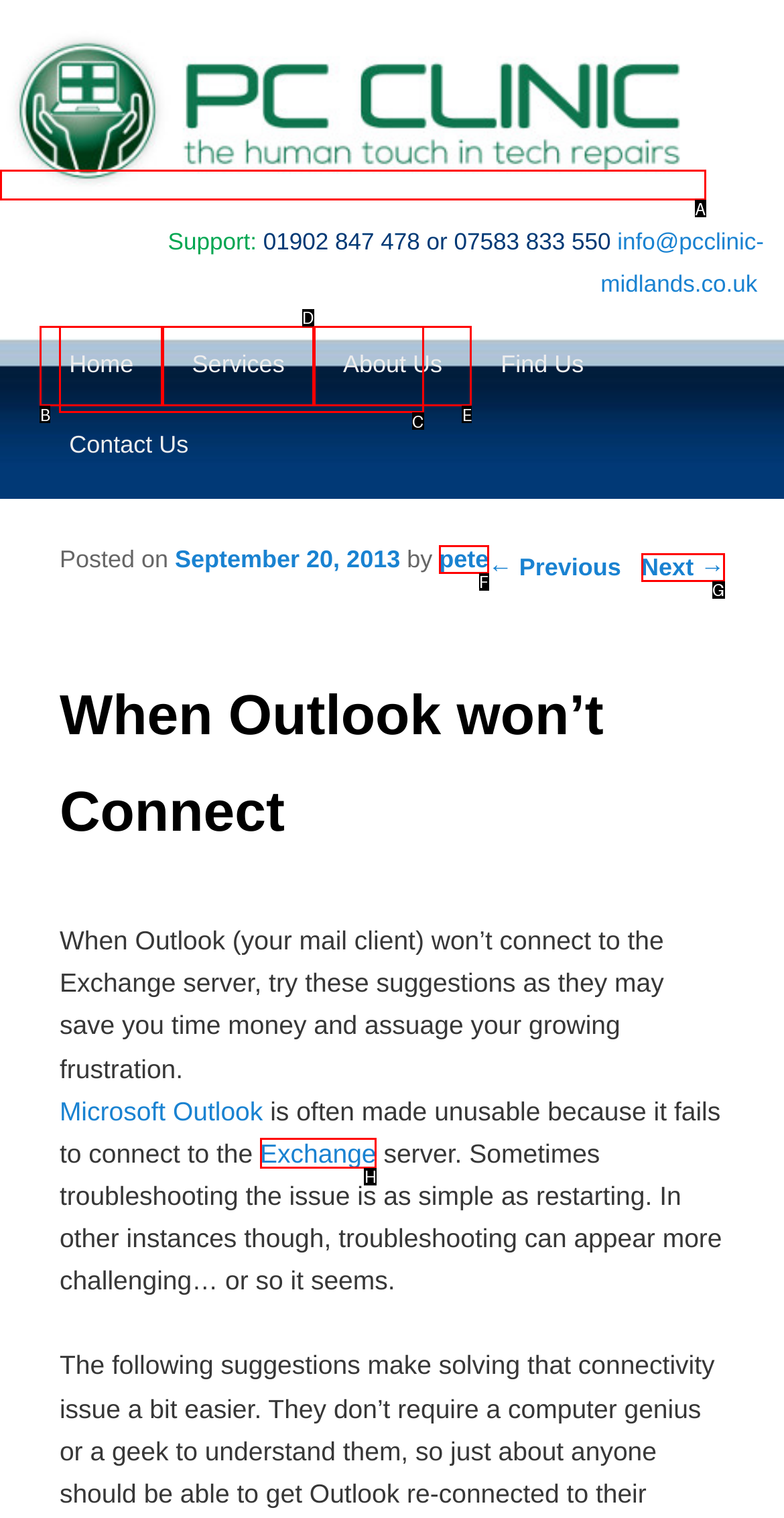Identify the appropriate choice to fulfill this task: Click the 'PC Clinic' link
Respond with the letter corresponding to the correct option.

A